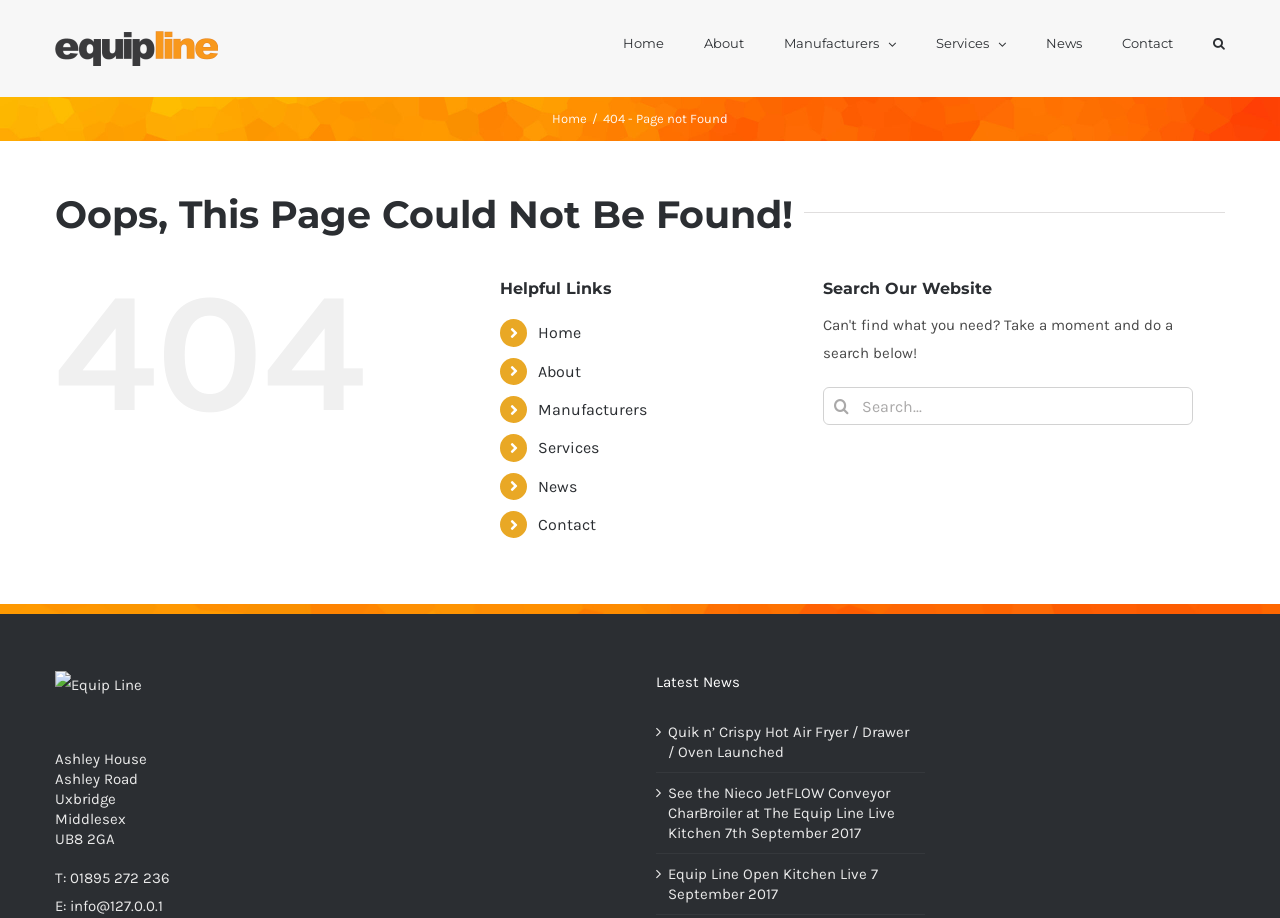Determine the bounding box coordinates for the region that must be clicked to execute the following instruction: "Read the latest news".

[0.522, 0.786, 0.714, 0.83]